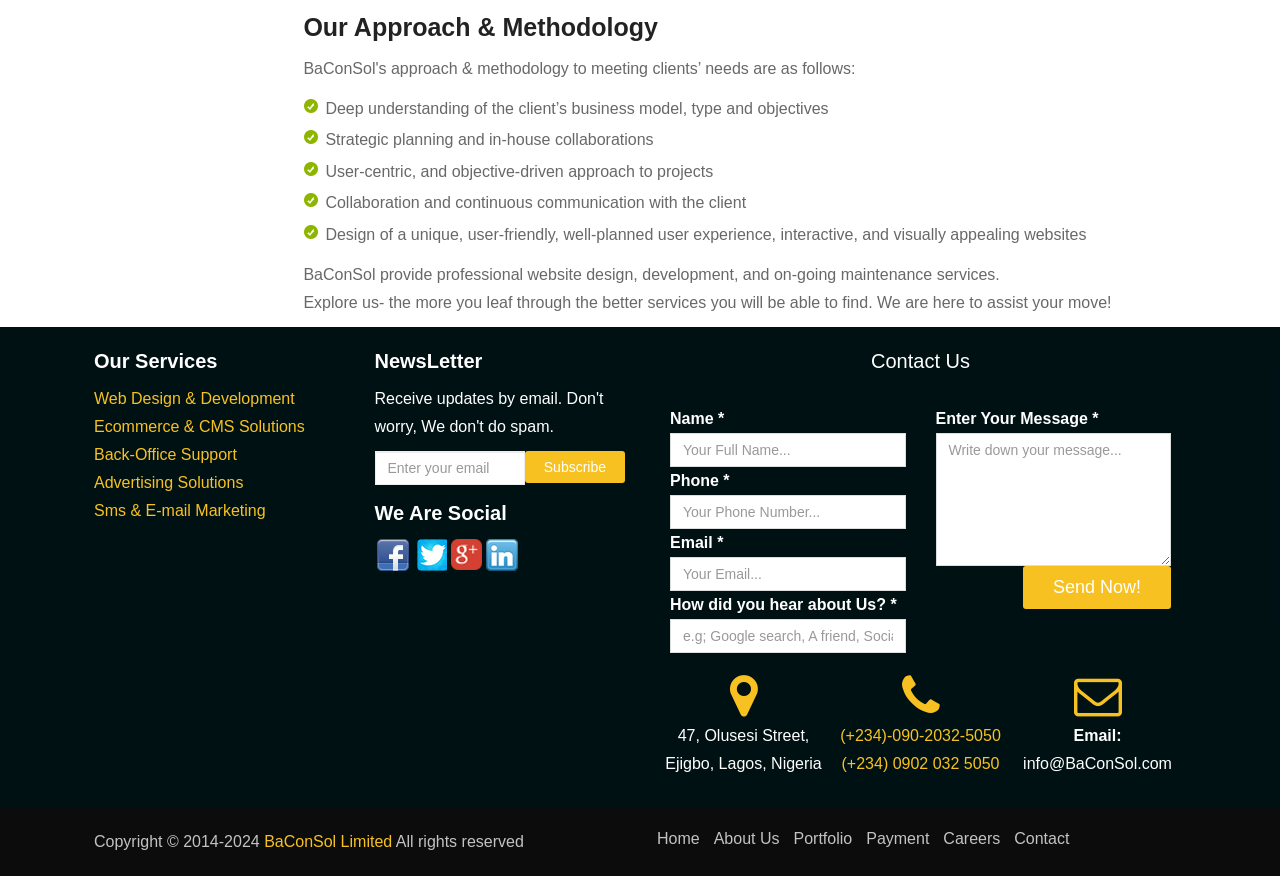From the screenshot, find the bounding box of the UI element matching this description: "parent_node: Email: info@BaConSol.com". Supply the bounding box coordinates in the form [left, top, right, bottom], each a float between 0 and 1.

[0.839, 0.768, 0.876, 0.822]